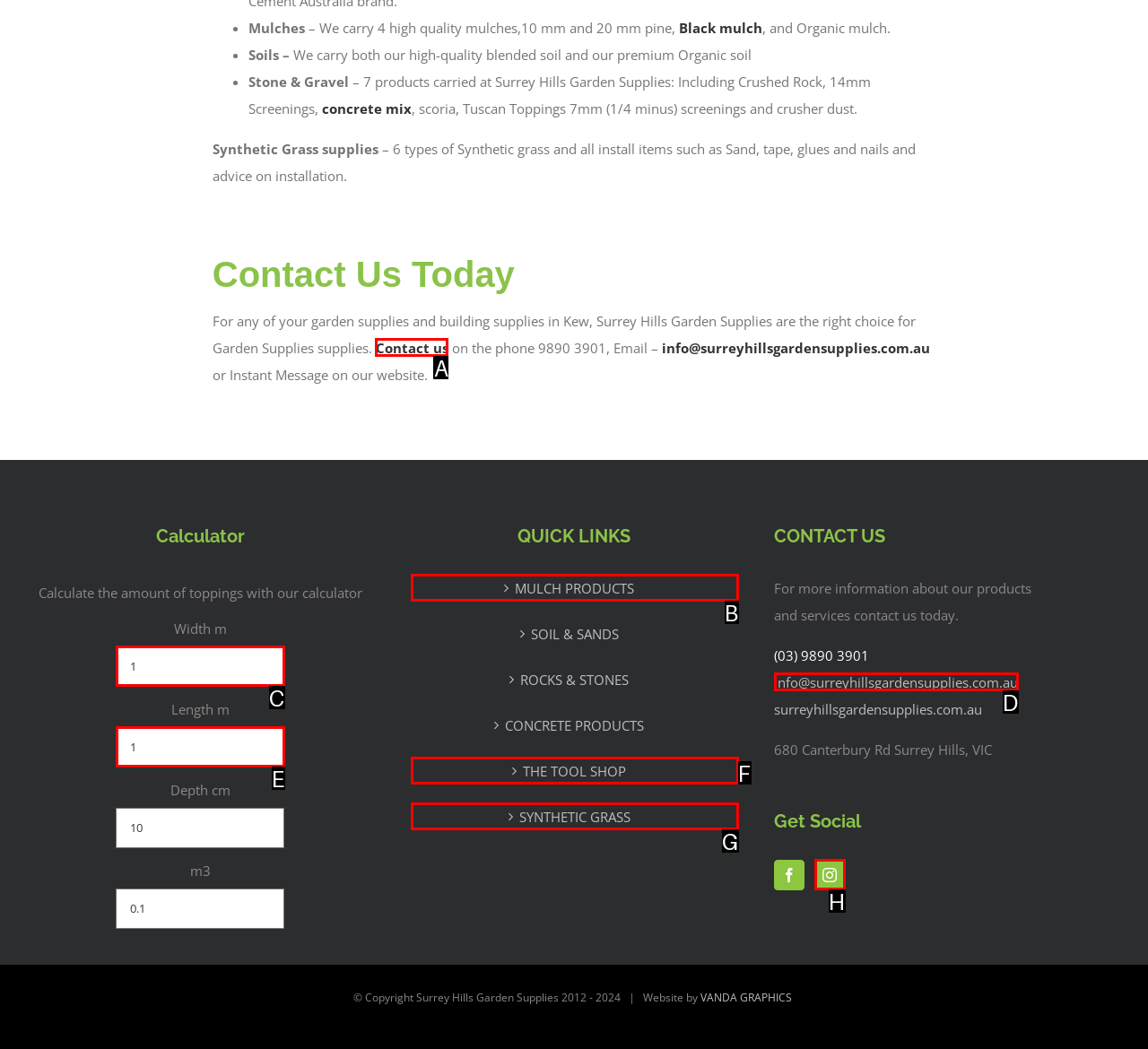Identify the letter corresponding to the UI element that matches this description: Contact us
Answer using only the letter from the provided options.

A